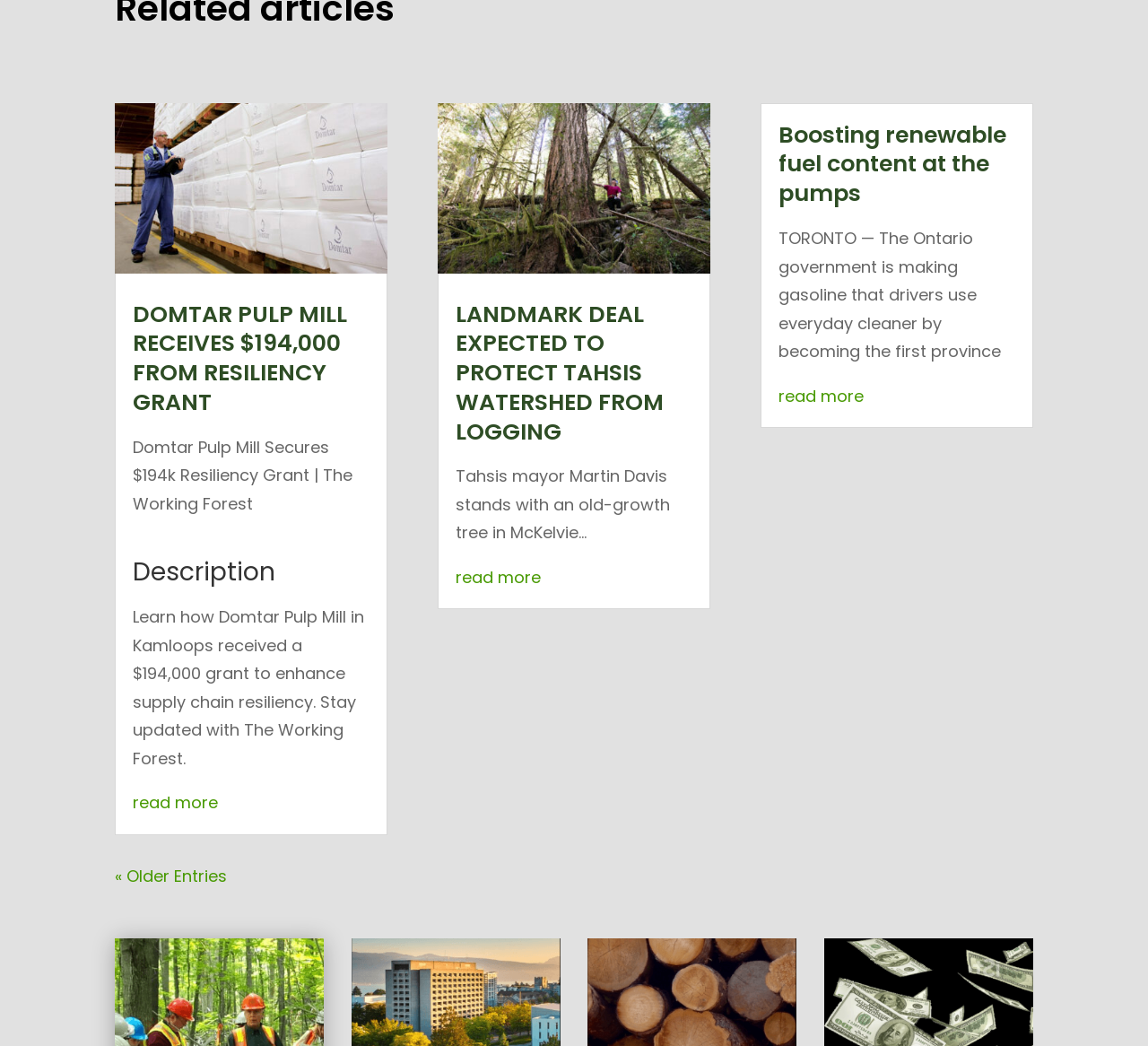What is the direction of the older entries link?
Based on the image content, provide your answer in one word or a short phrase.

Older